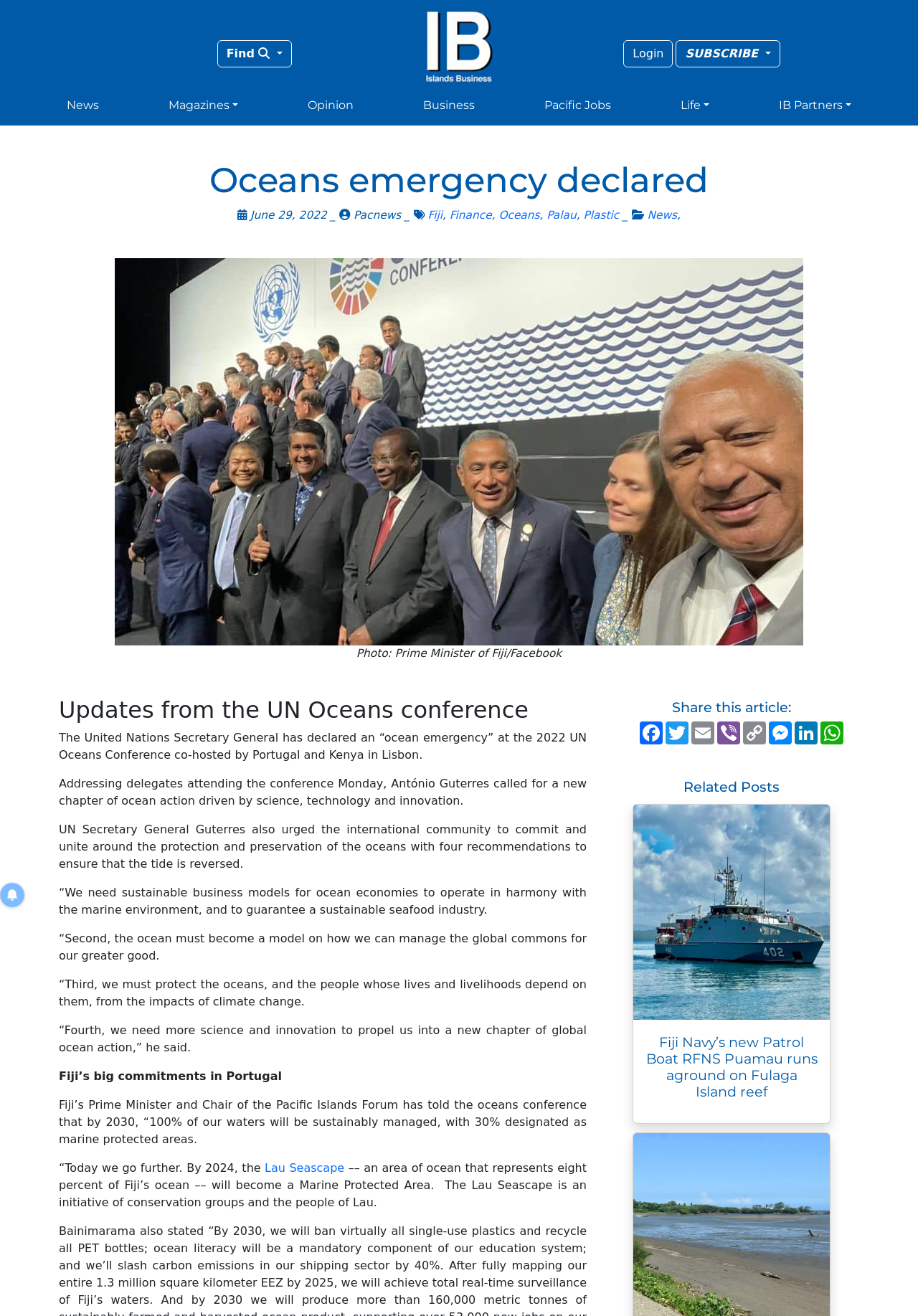What is the name of the conference mentioned in the article? Please answer the question using a single word or phrase based on the image.

UN Oceans Conference